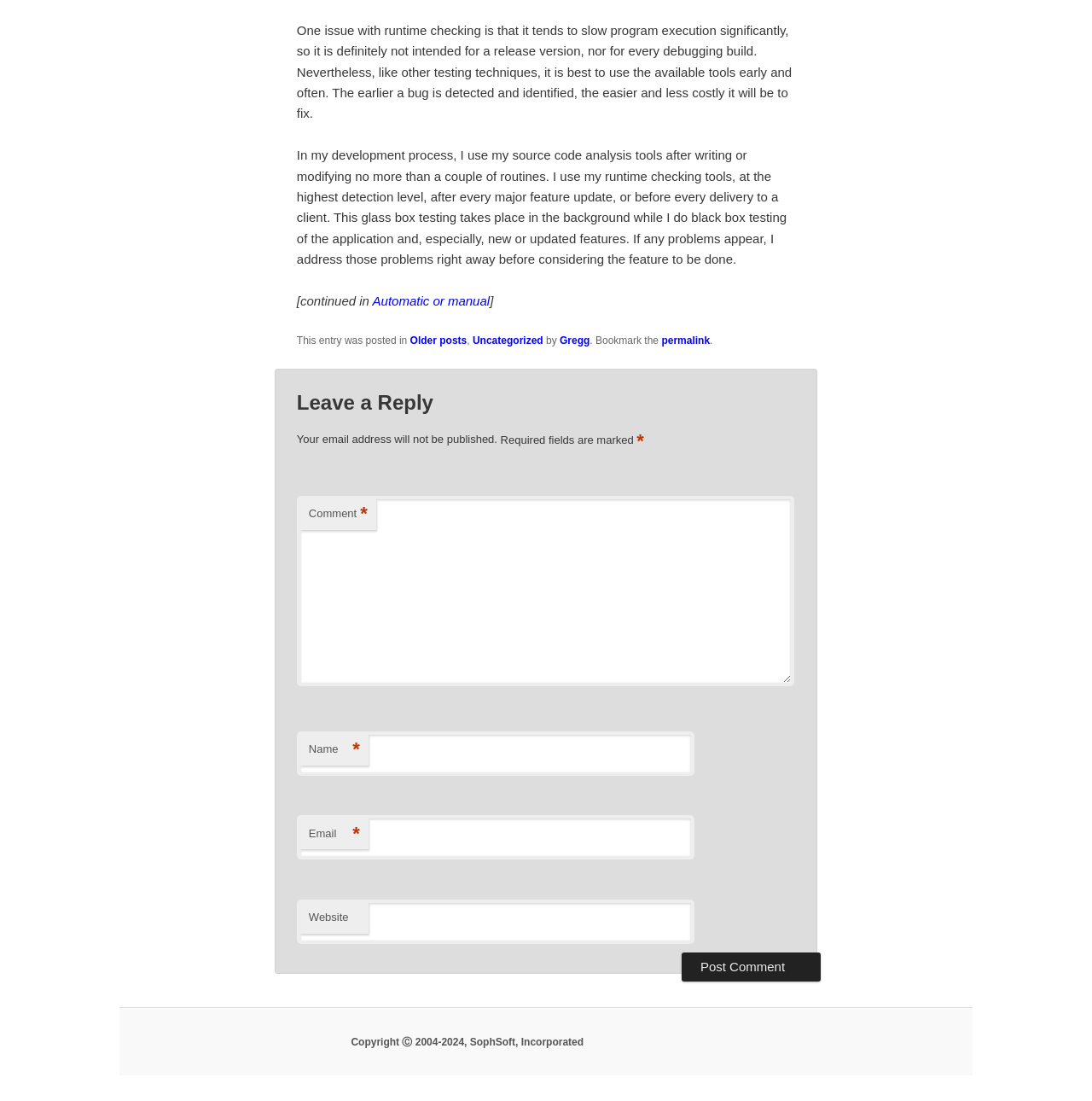Please provide the bounding box coordinate of the region that matches the element description: parent_node: Comment name="comment". Coordinates should be in the format (top-left x, top-left y, bottom-right x, bottom-right y) and all values should be between 0 and 1.

[0.272, 0.45, 0.727, 0.623]